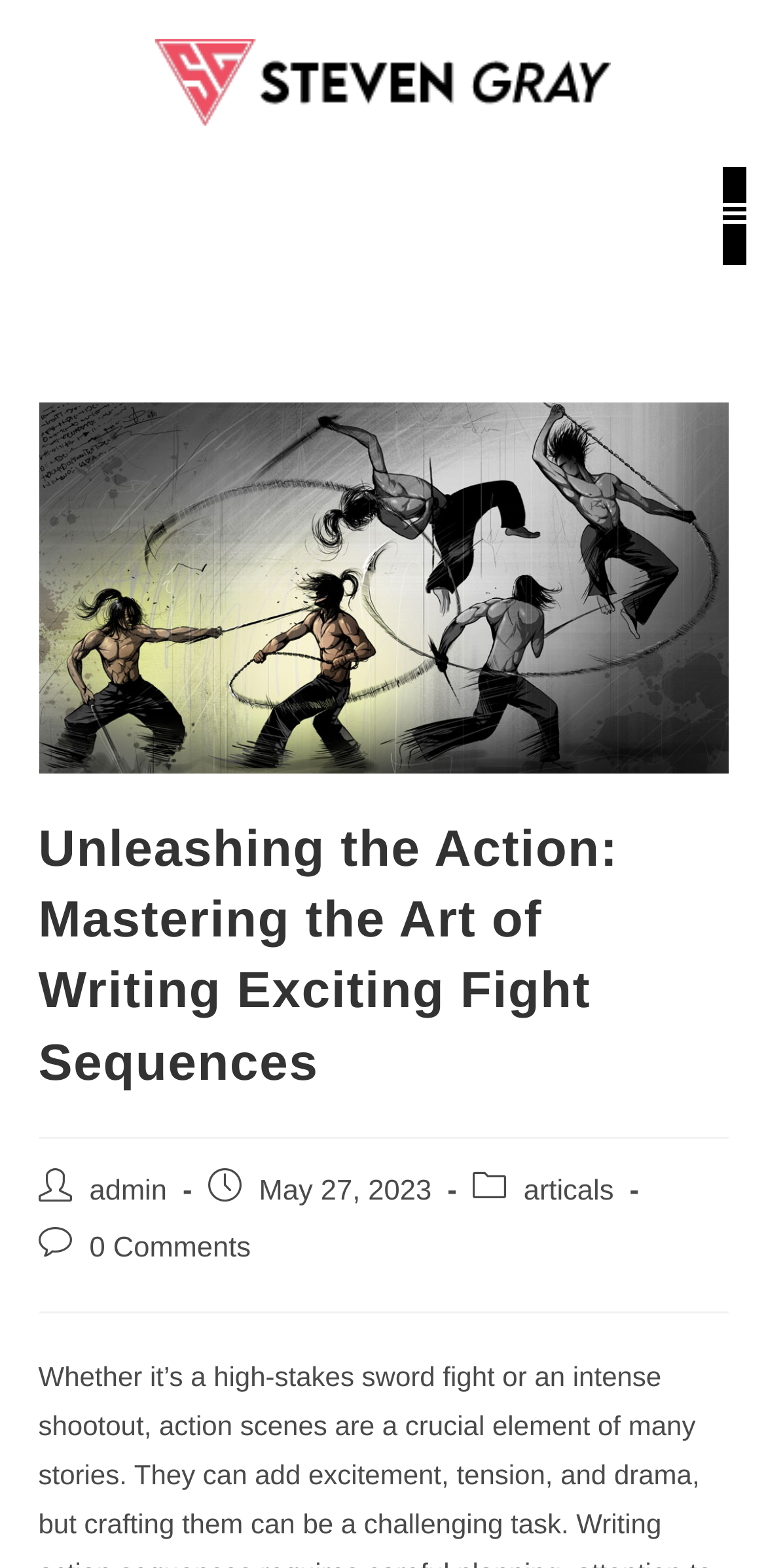What is the text on the image? From the image, respond with a single word or brief phrase.

Unleashing the Action: Mastering the Art of Writing Exciting Fight Sequences